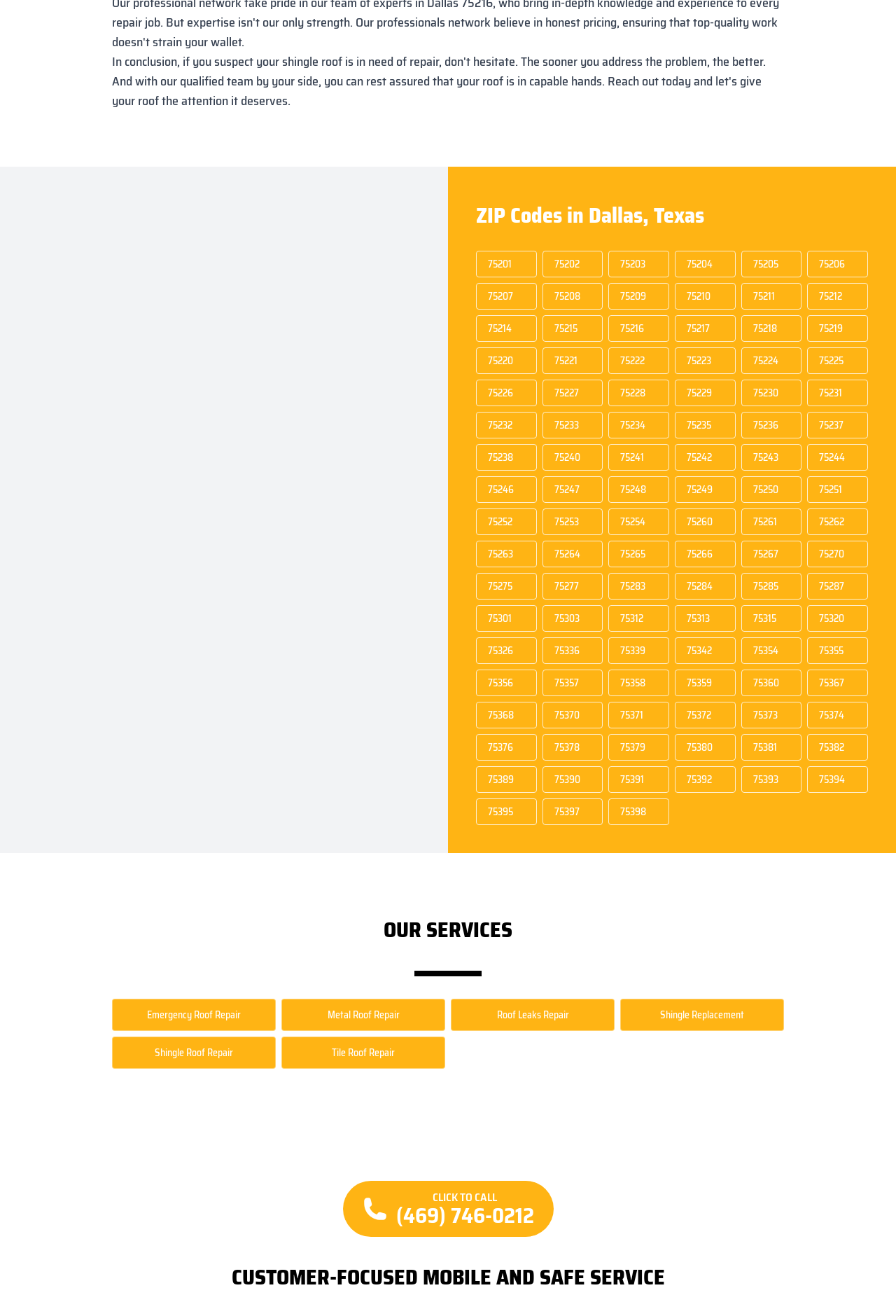What is the main topic of this webpage?
Please answer the question as detailed as possible based on the image.

The main topic of this webpage is ZIP Codes in Dallas, Texas, which is indicated by the heading 'ZIP Codes in Dallas, Texas' at the top of the page.